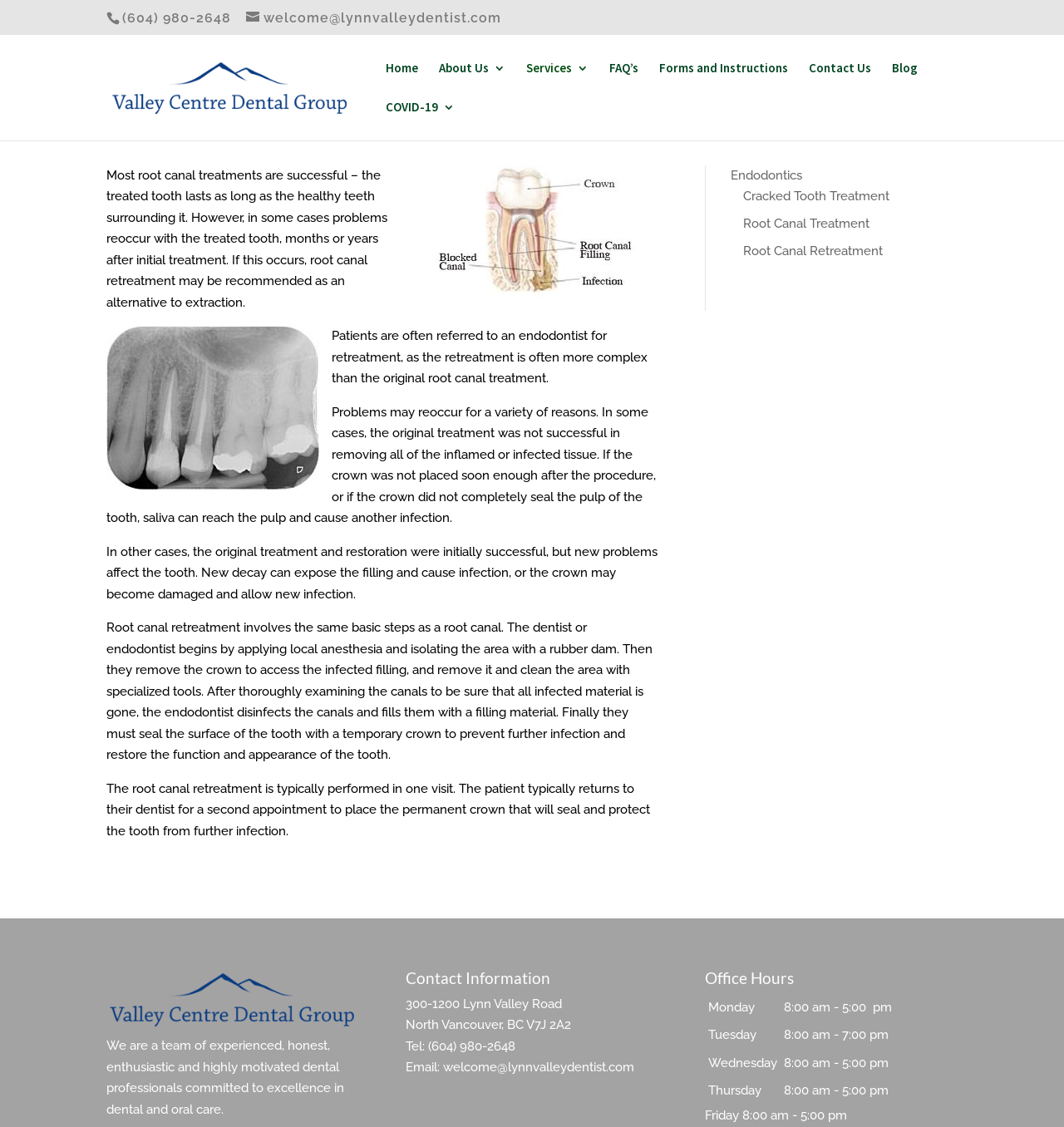Please find the bounding box coordinates in the format (top-left x, top-left y, bottom-right x, bottom-right y) for the given element description. Ensure the coordinates are floating point numbers between 0 and 1. Description: alt="Valley Centre Dental Group"

[0.102, 0.069, 0.381, 0.083]